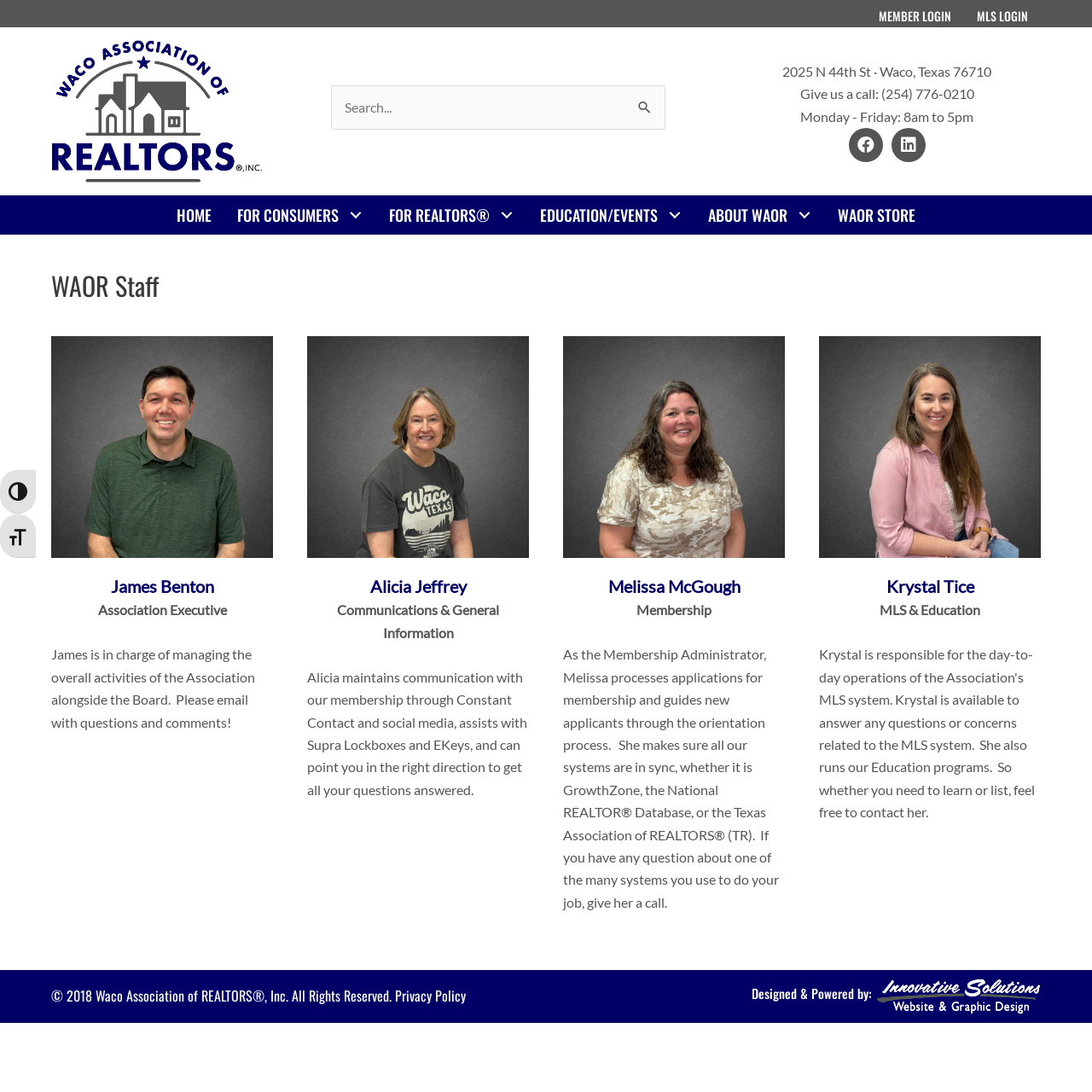Pinpoint the bounding box coordinates of the element to be clicked to execute the instruction: "Contact James Benton".

[0.101, 0.527, 0.196, 0.546]